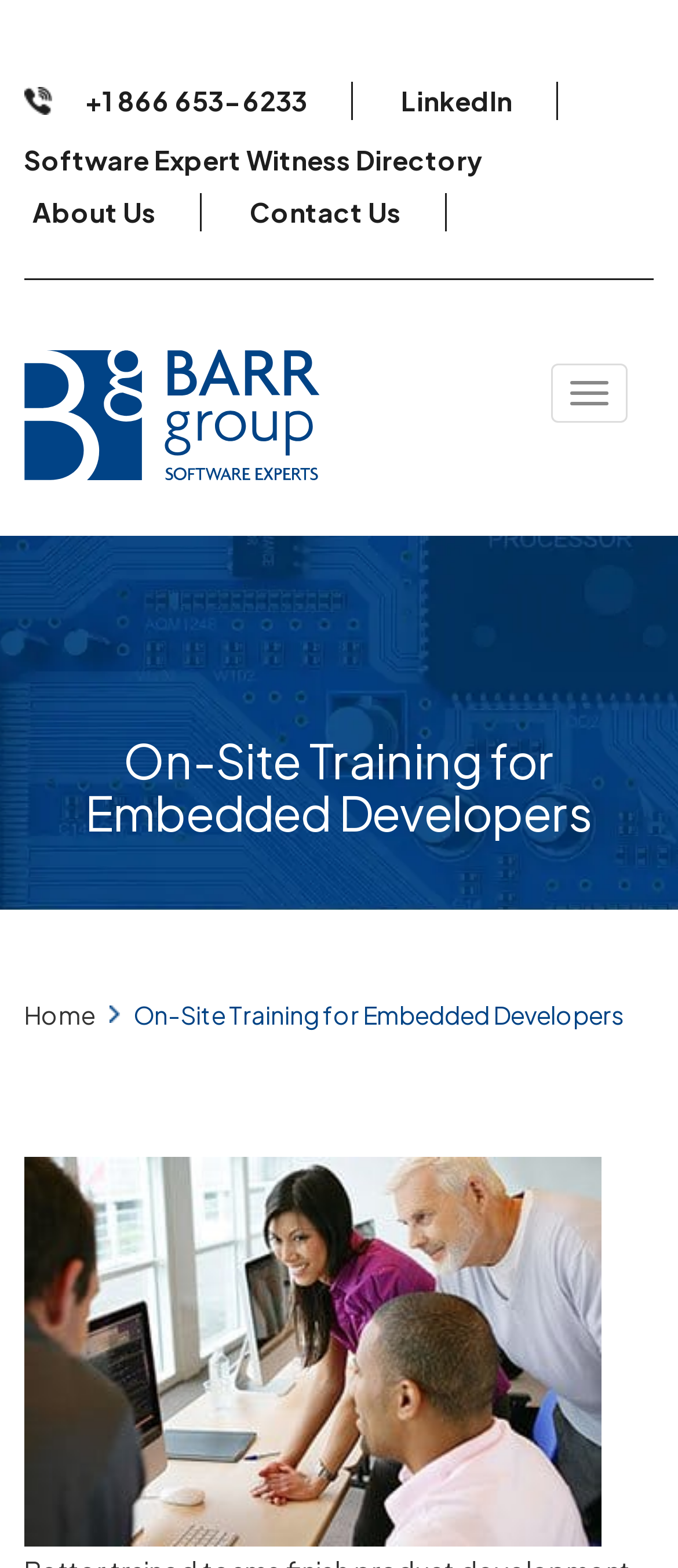Generate a detailed explanation of the webpage's features and information.

The webpage is about Barr Group, a company that offers private, on-site embedded software training and embedded systems programming training for groups of 5 or more. 

At the top left corner, there is a link to skip to the main content. Next to it, there is a heading with multiple links, including a phone number, LinkedIn, Software Expert Witness Directory, About Us, and Contact Us. 

Below this heading, there is a link to Barr Group Software Experts, accompanied by an image with the same description. 

On the top right corner, there is a button to toggle navigation. 

The main content of the webpage starts with a heading that says "On-Site Training for Embedded Developers", which spans the entire width of the page. Below this heading, there is a link to the home page, followed by a static text that repeats the heading. 

At the bottom of the page, there is a large image with the text "ON-SITE TRAINING".